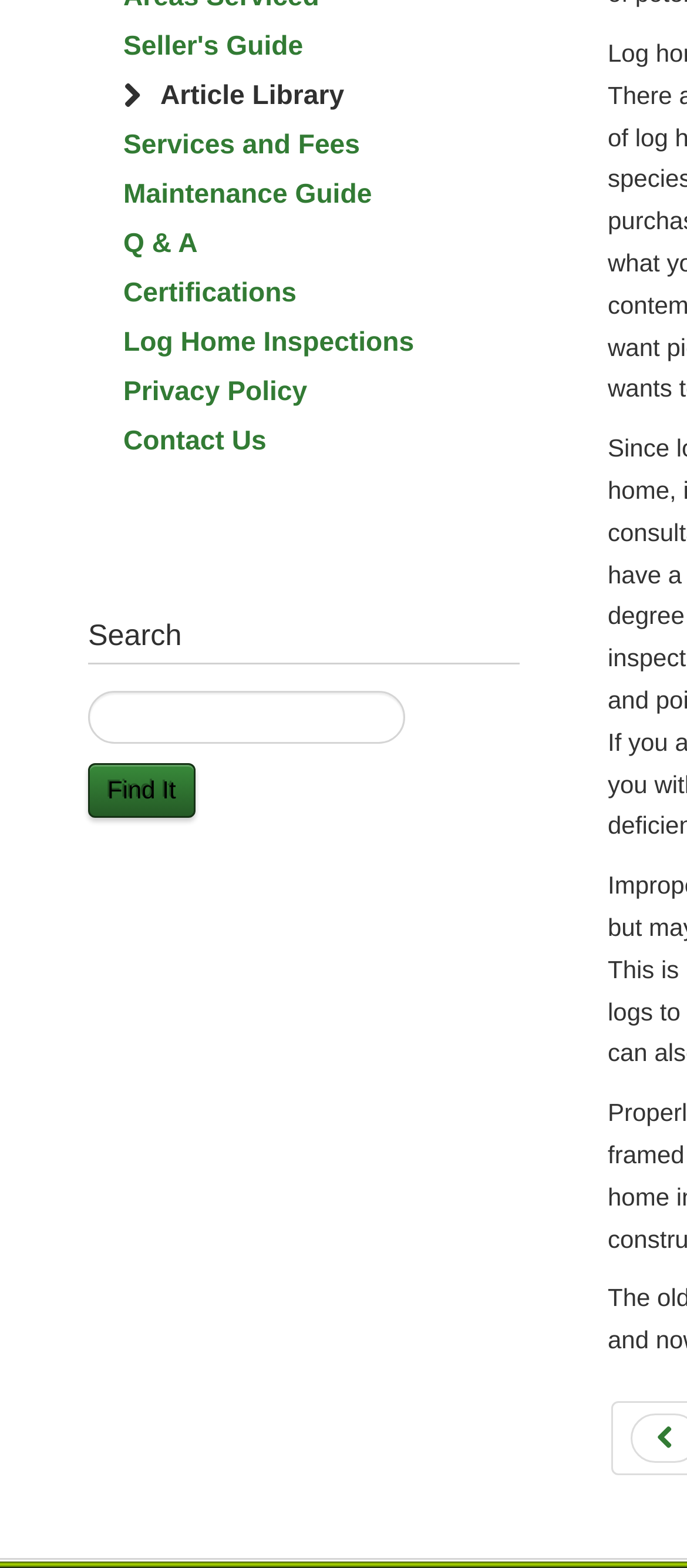Using the provided element description, identify the bounding box coordinates as (top-left x, top-left y, bottom-right x, bottom-right y). Ensure all values are between 0 and 1. Description: Certifications

[0.179, 0.177, 0.756, 0.199]